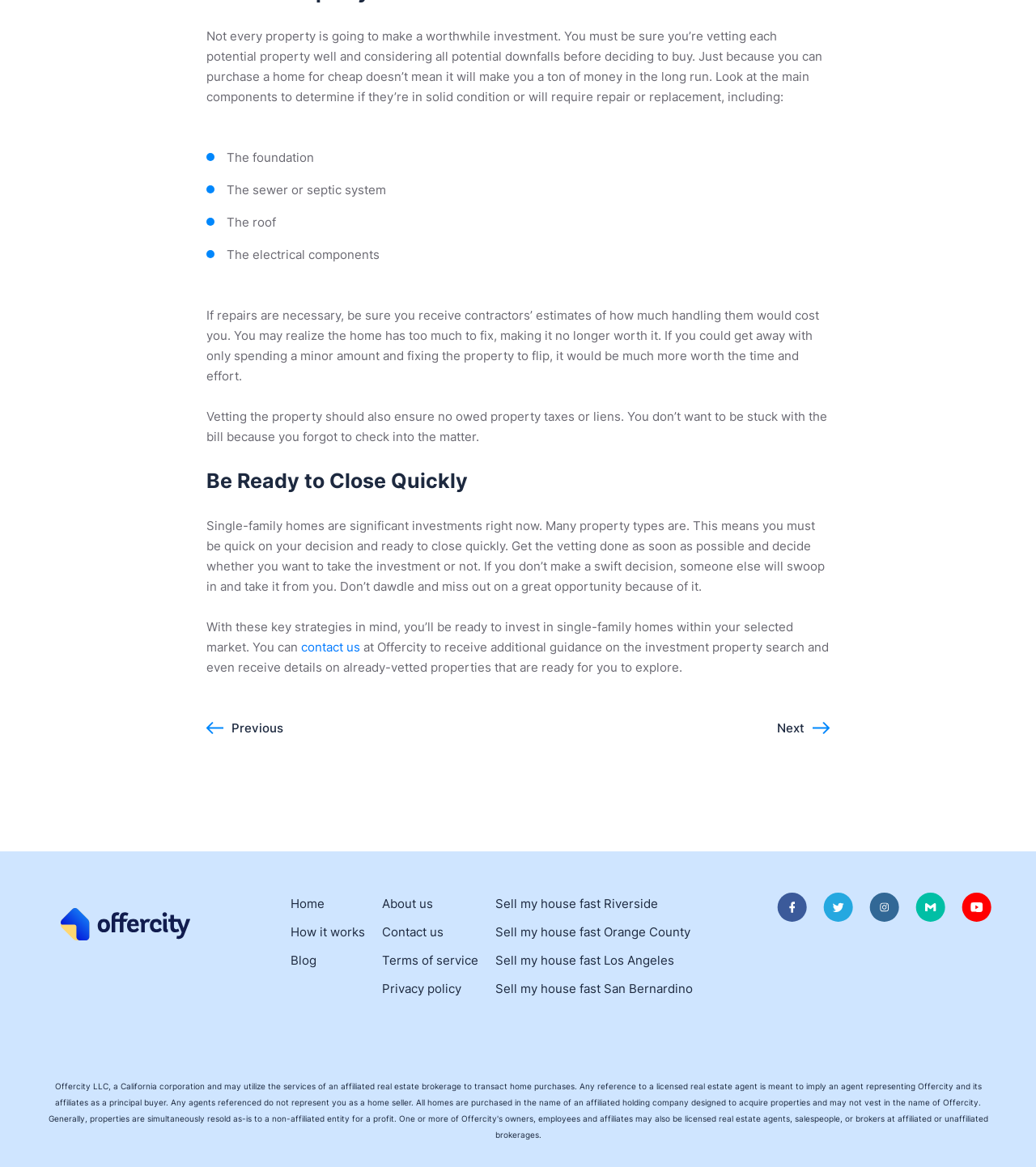What can you do to receive additional guidance on the investment property search?
Use the image to give a comprehensive and detailed response to the question.

The webpage suggests that contacting Offercity can provide additional guidance on the investment property search and even offer details on already-vetted properties that are ready to explore.